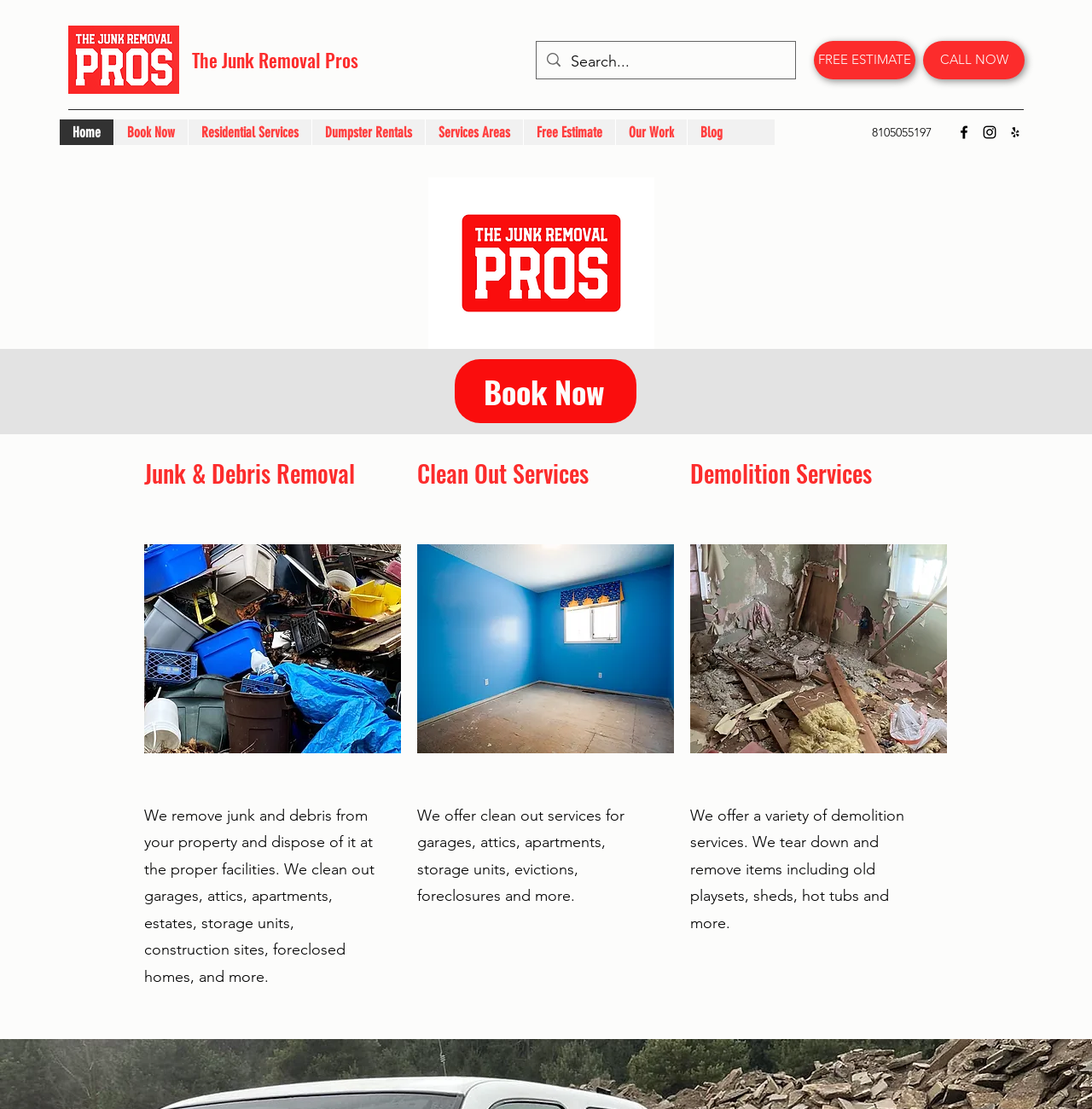Identify the bounding box coordinates for the UI element mentioned here: "CALL NOW". Provide the coordinates as four float values between 0 and 1, i.e., [left, top, right, bottom].

[0.845, 0.037, 0.938, 0.072]